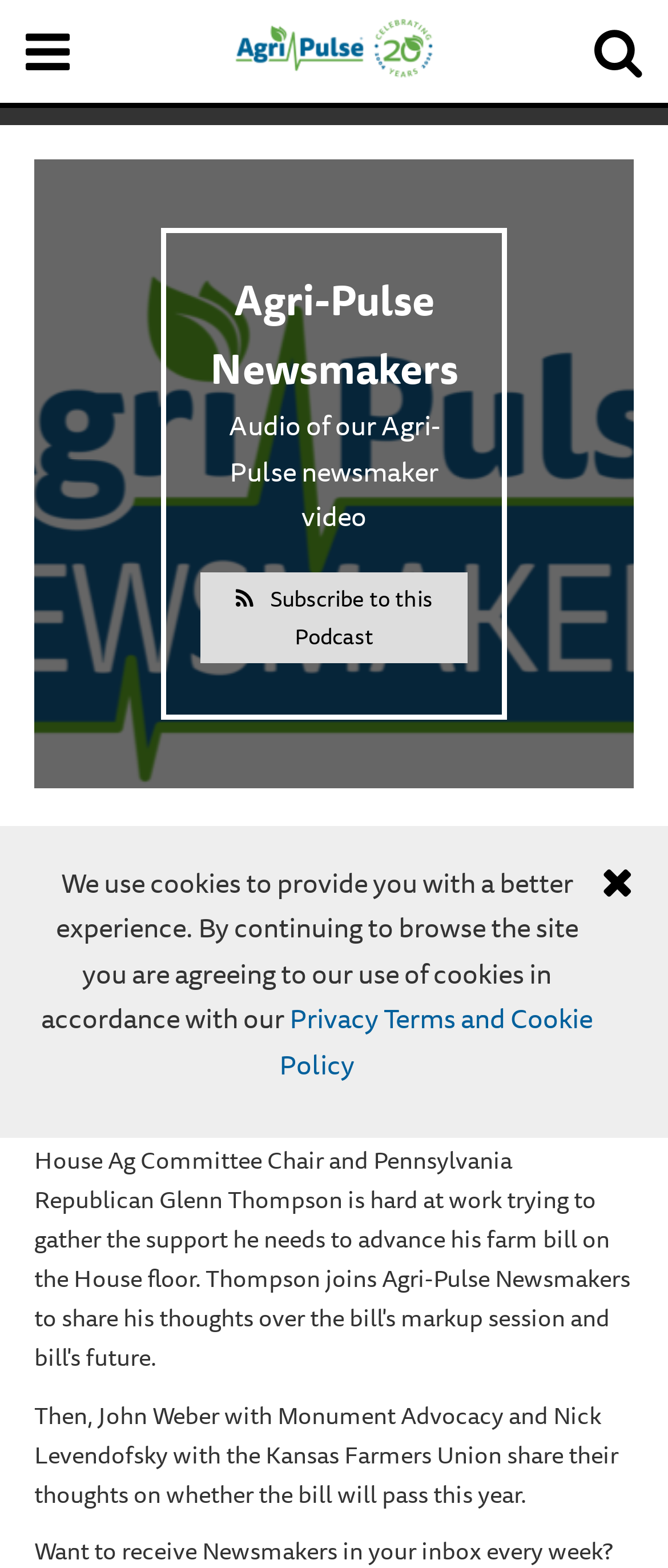How many buttons are there in the video player?
Answer the question based on the image using a single word or a brief phrase.

3